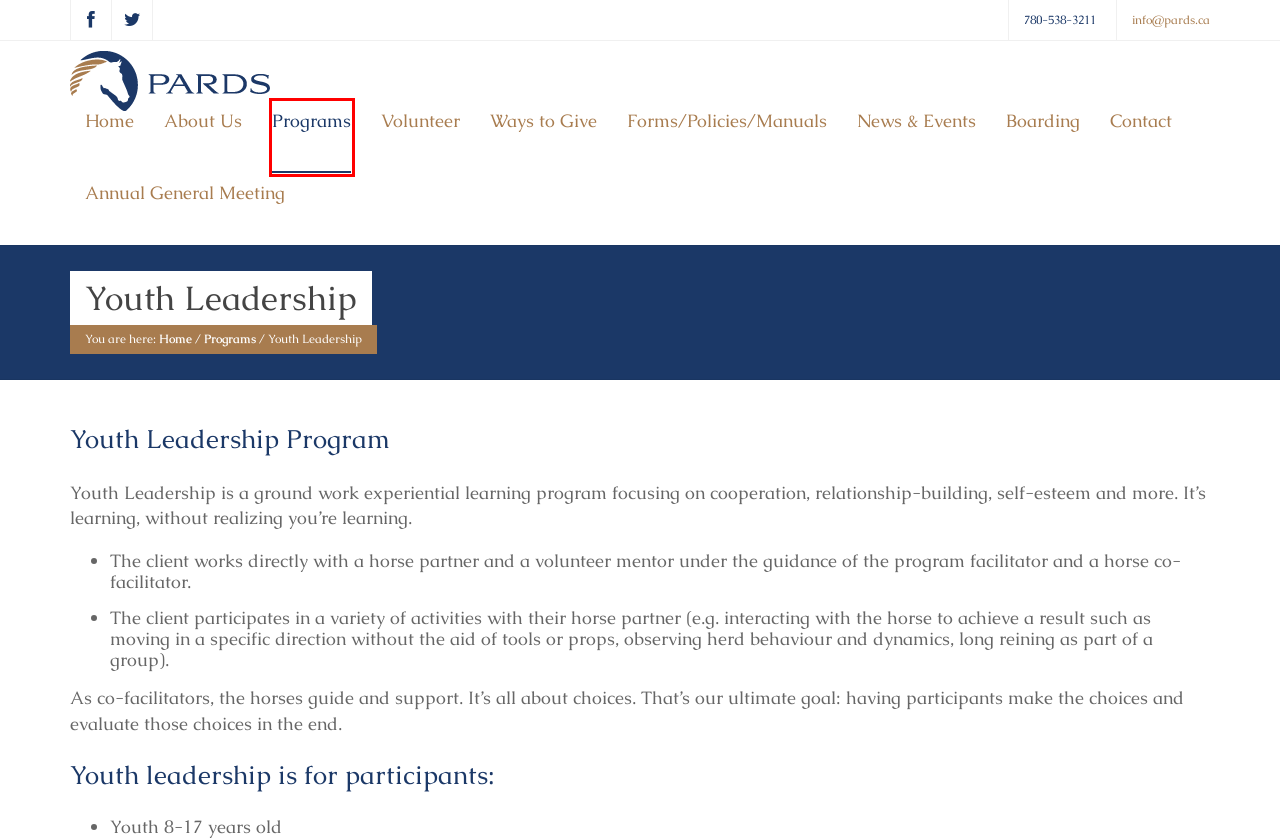Observe the screenshot of a webpage with a red bounding box around an element. Identify the webpage description that best fits the new page after the element inside the bounding box is clicked. The candidates are:
A. Volunteer | Peace Area Riding for the Disabled Society (PARDS)
B. Ways to Give | Peace Area Riding for the Disabled Society (PARDS)
C. News | Peace Area Riding for the Disabled Society (PARDS)
D. Programs | Peace Area Riding for the Disabled Society (PARDS)
E. Forms/Policies/Manuals | Peace Area Riding for the Disabled Society (PARDS)
F. Boarding | Peace Area Riding for the Disabled Society (PARDS)
G. Peace Area Riding for the Disabled Society (PARDS)
H. Contact | Peace Area Riding for the Disabled Society (PARDS)

D